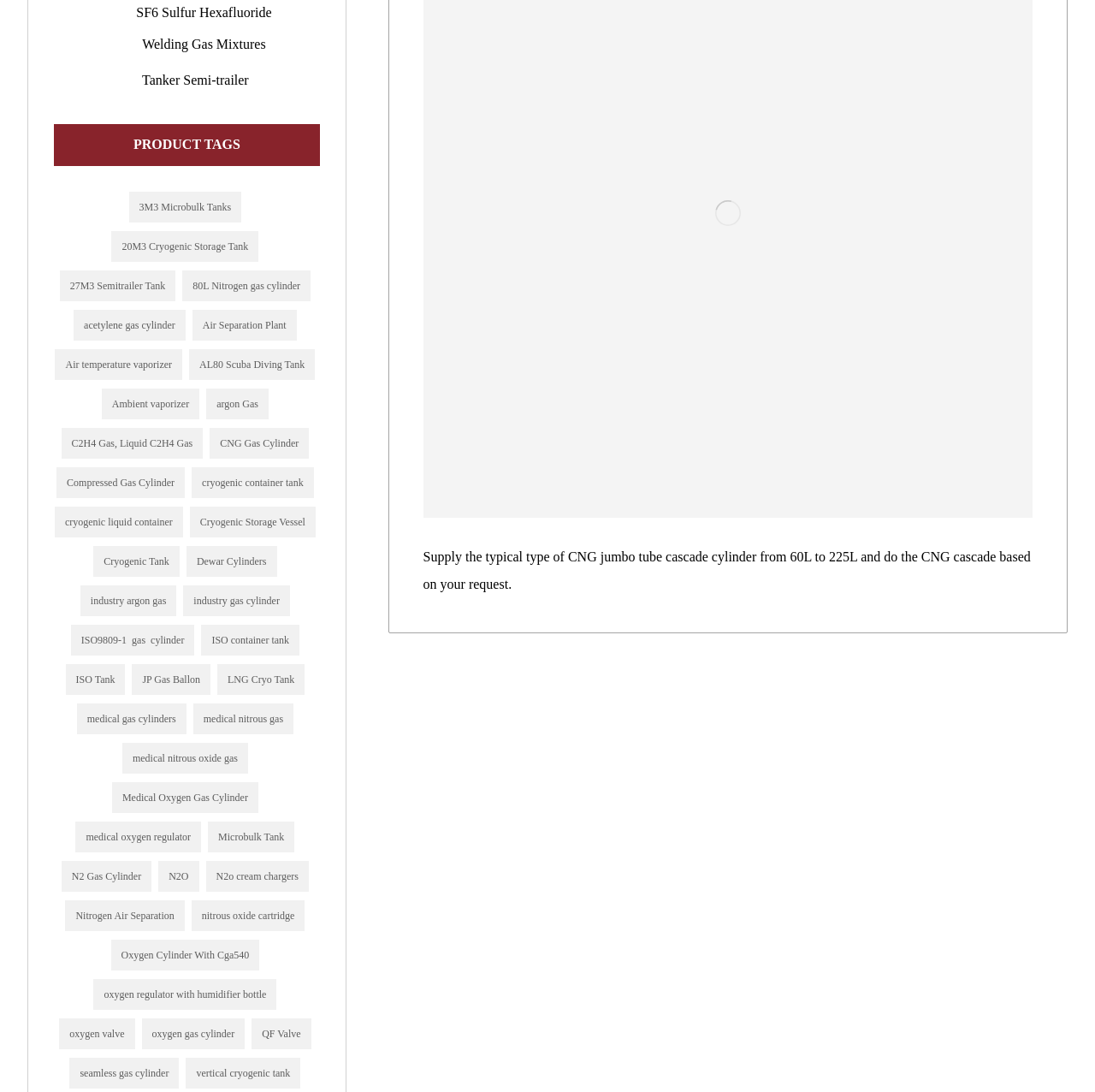Use a single word or phrase to answer the question:
How many product categories are listed on this webpage?

Over 50